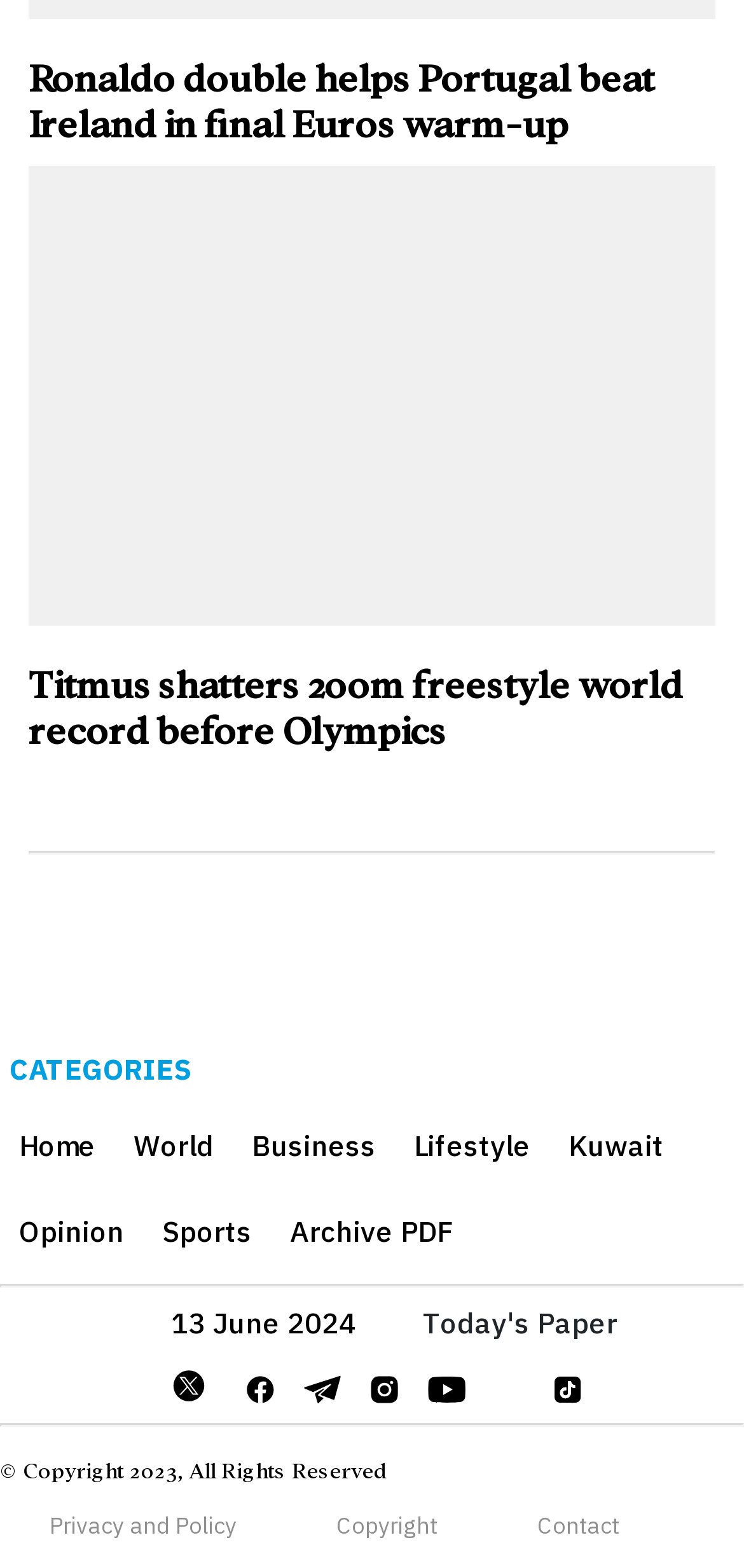Show the bounding box coordinates for the HTML element as described: "Privacy and Policy".

[0.067, 0.966, 0.318, 0.98]